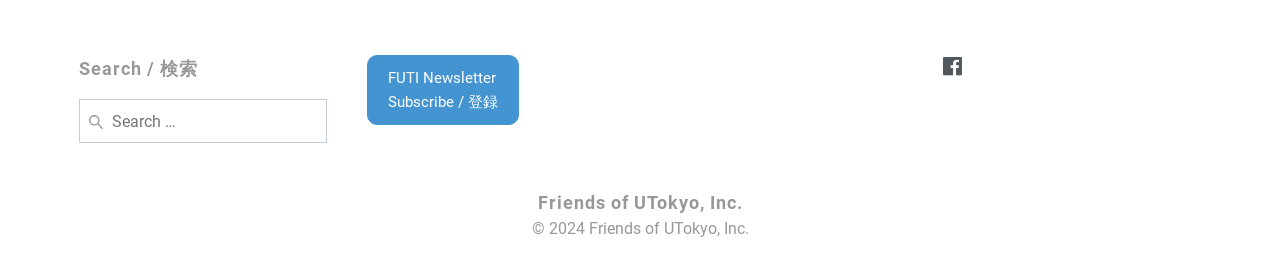What is the purpose of the search box?
Refer to the screenshot and deliver a thorough answer to the question presented.

The search box is located below the 'Search /' heading, and it has a label 'Search for:' next to it. This suggests that the purpose of the search box is to allow users to search for something, possibly related to the Friends of UTokyo, Inc. organization.